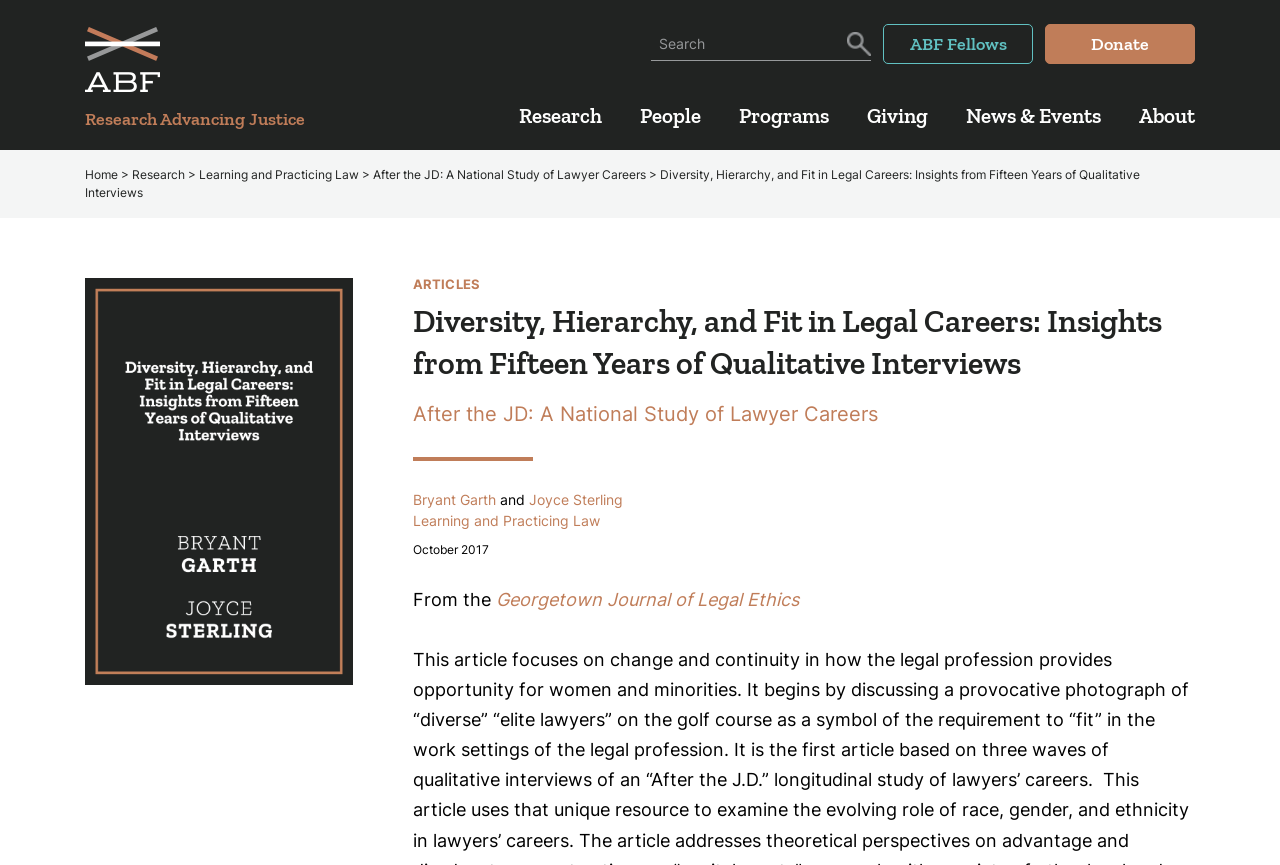Locate the bounding box coordinates of the element that should be clicked to fulfill the instruction: "Click on 'Is Full Moon good for astrophotography?'".

None